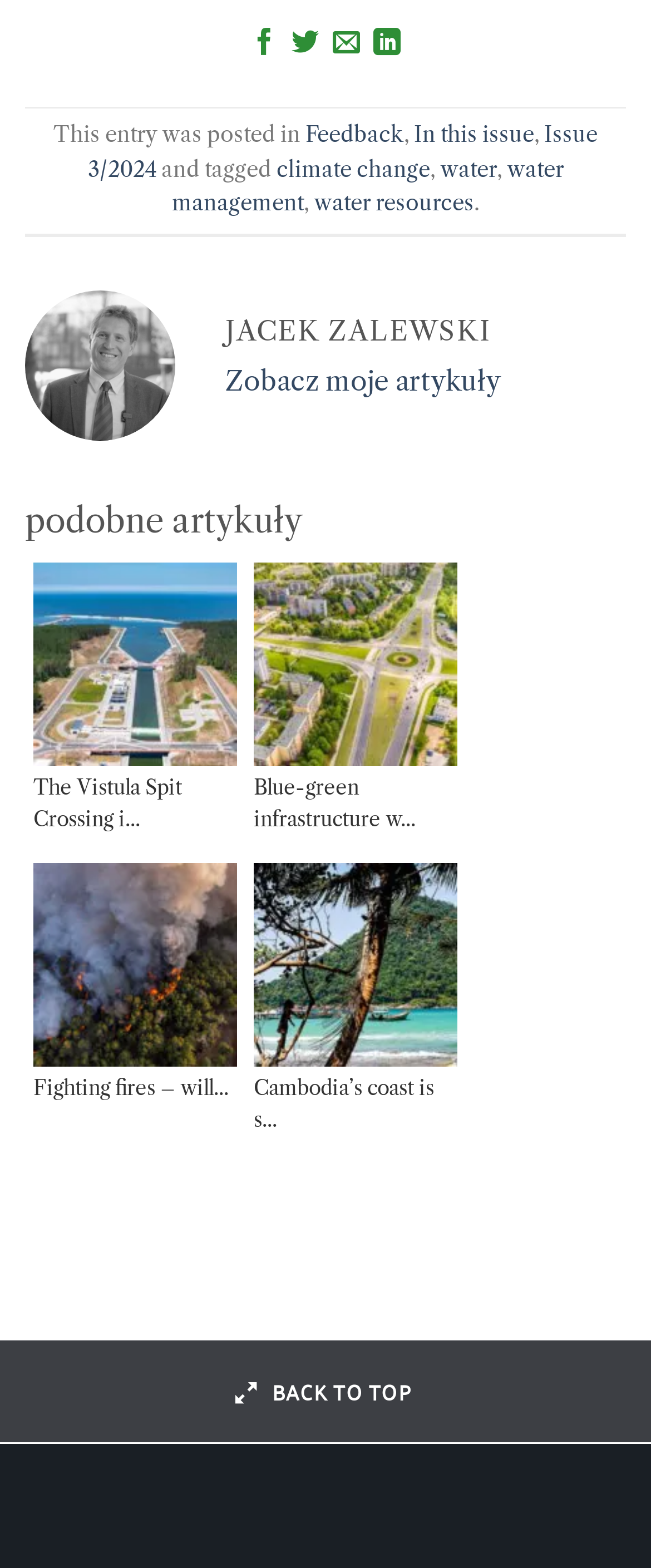Please find the bounding box coordinates (top-left x, top-left y, bottom-right x, bottom-right y) in the screenshot for the UI element described as follows: Feedback

[0.469, 0.078, 0.621, 0.094]